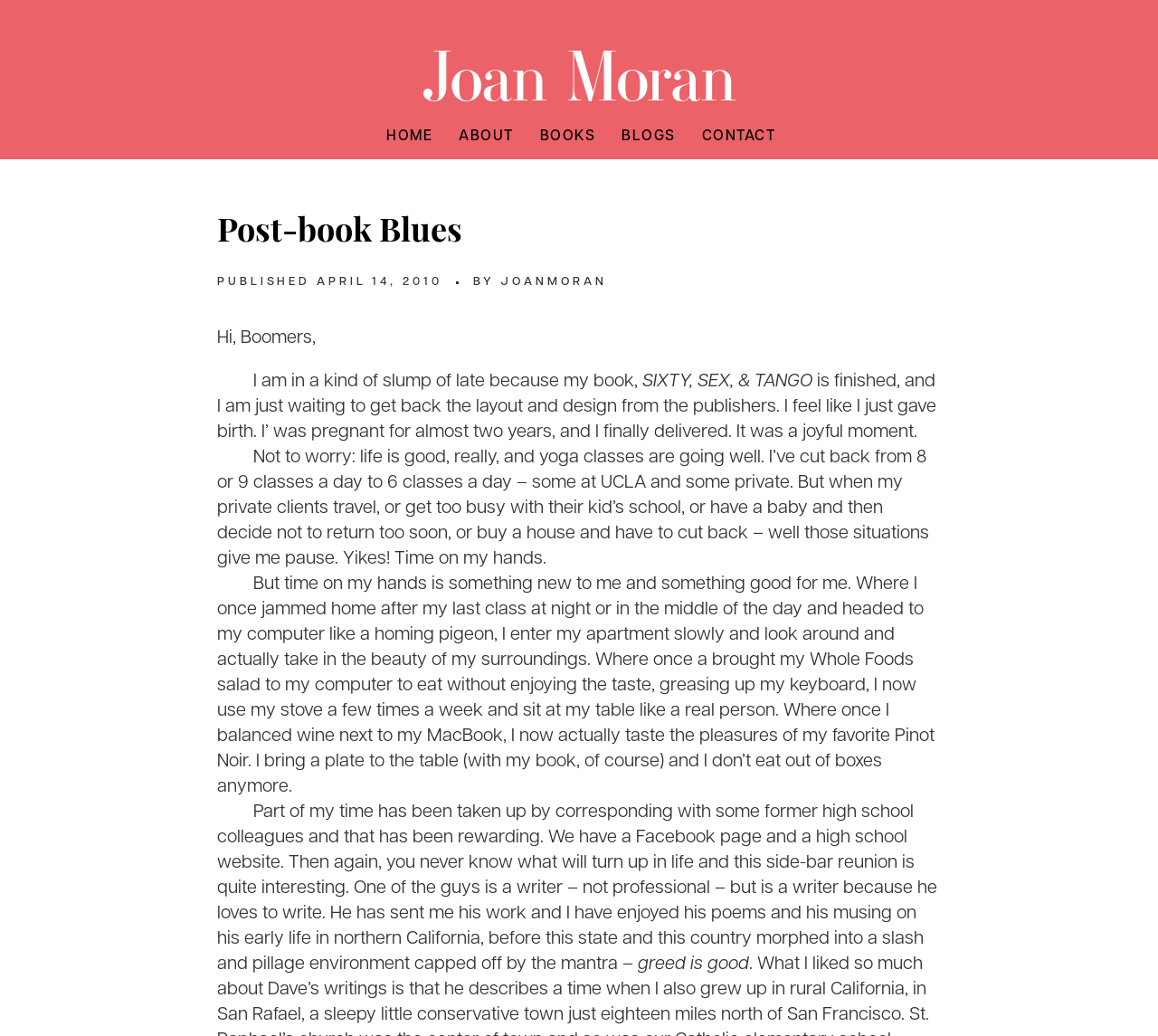Provide a brief response to the question using a single word or phrase: 
What is the title of the author's book?

SIXTY, SEX, & TANGO